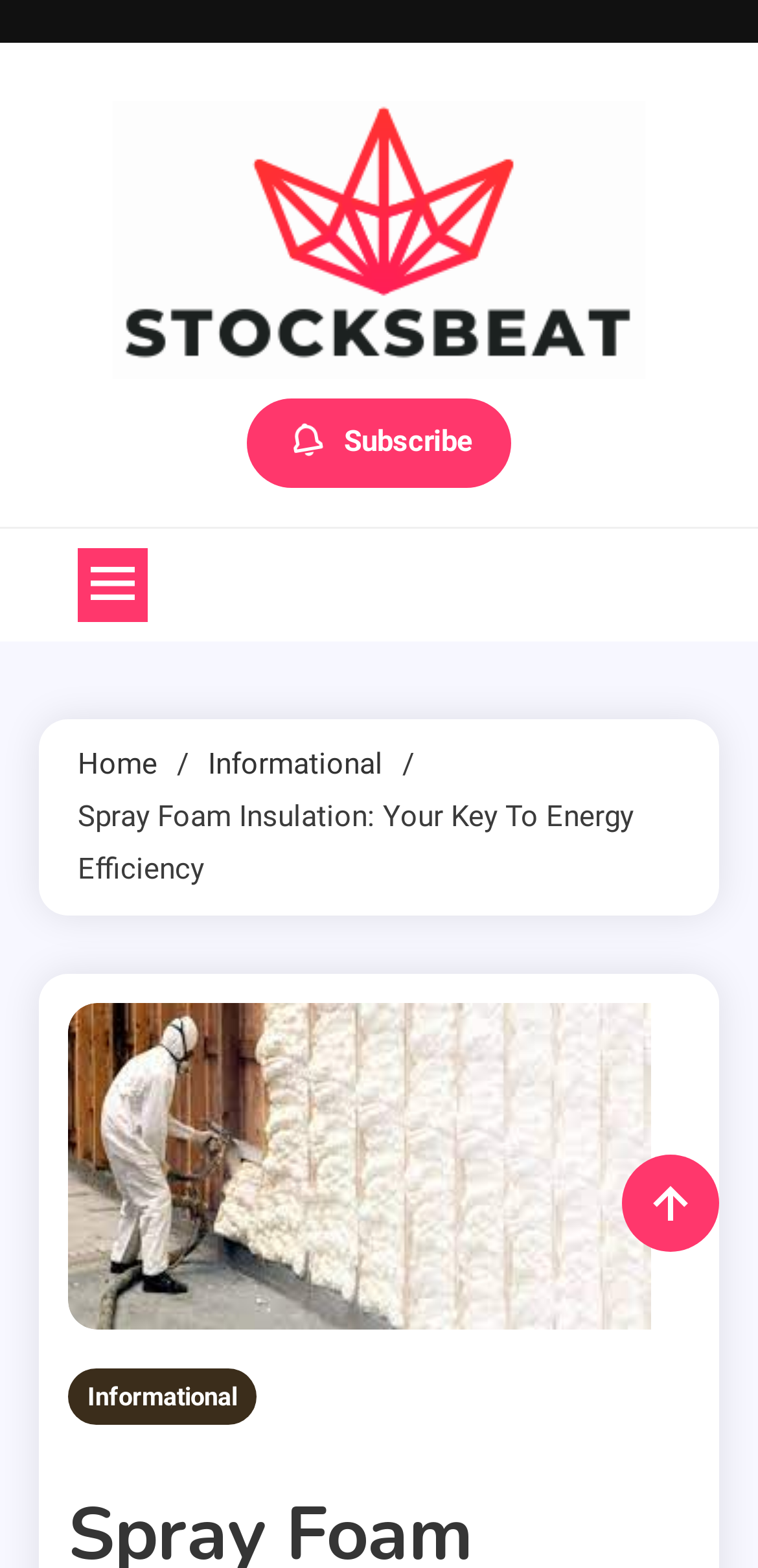Where is the subscribe button located?
Look at the screenshot and respond with a single word or phrase.

Top middle